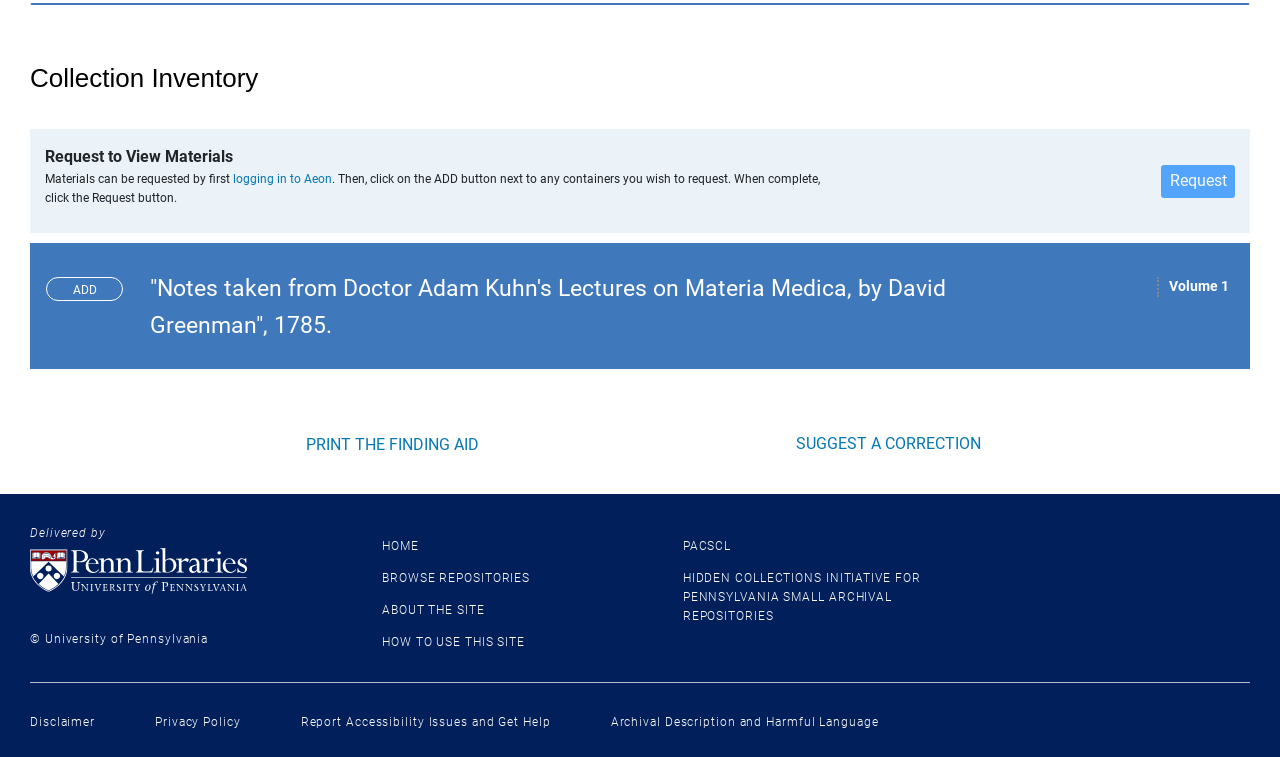Can you find the bounding box coordinates for the element to click on to achieve the instruction: "Suggest a correction"?

[0.621, 0.573, 0.766, 0.598]